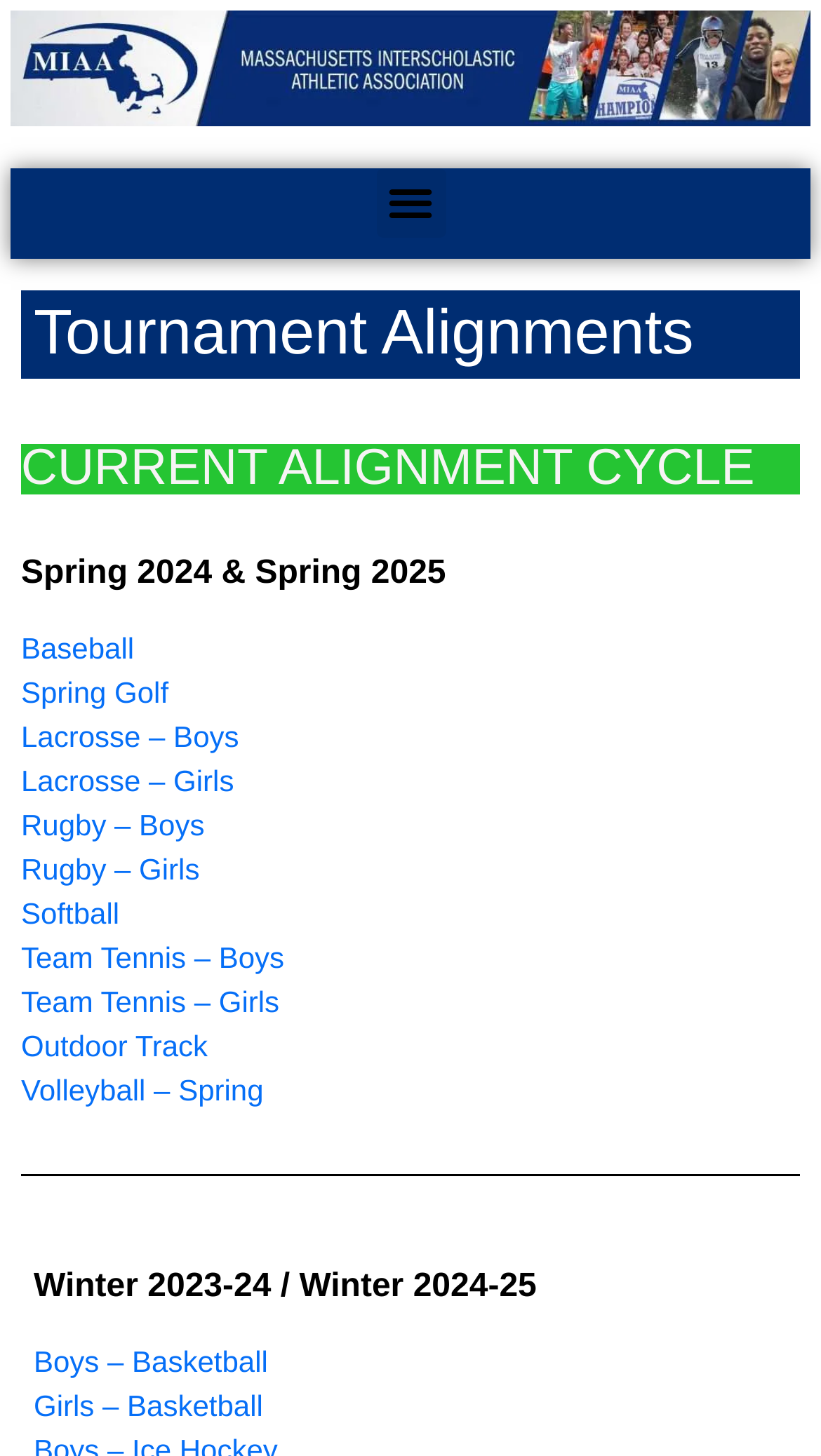What is the last sport listed under Winter 2023-24 / Winter 2024-25?
Refer to the image and respond with a one-word or short-phrase answer.

Girls – Basketball